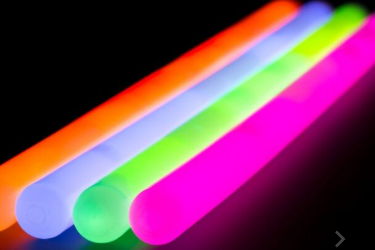What type of events are the glowing sticks often used in?
We need a detailed and meticulous answer to the question.

This type of lighting is often used in various occasions such as concerts, dance parties, or festive gatherings, where bright, luminous aesthetics enhance the overall experience.